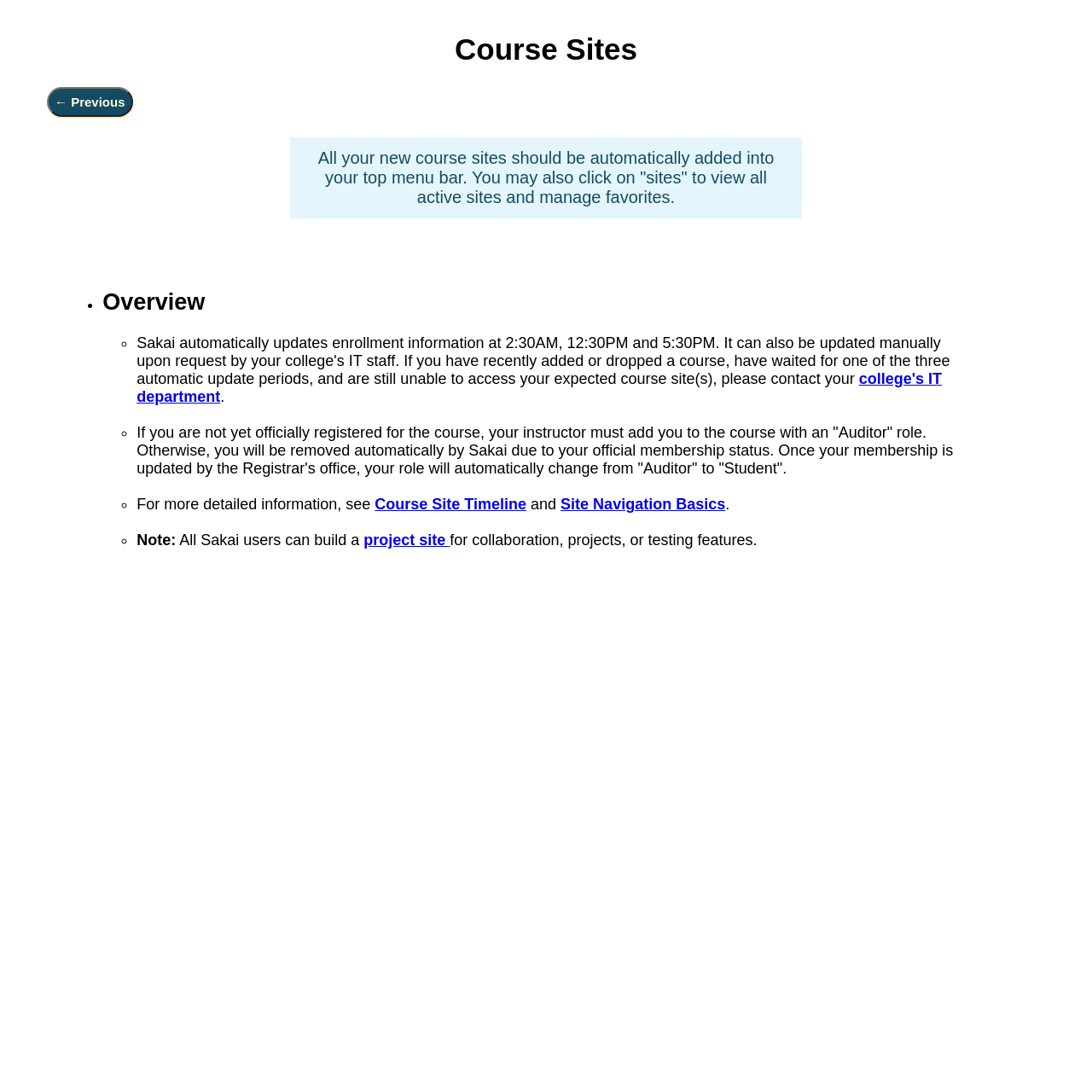Using the format (top-left x, top-left y, bottom-right x, bottom-right y), and given the element description, identify the bounding box coordinates within the screenshot: Site Navigation Basics

[0.513, 0.454, 0.664, 0.47]